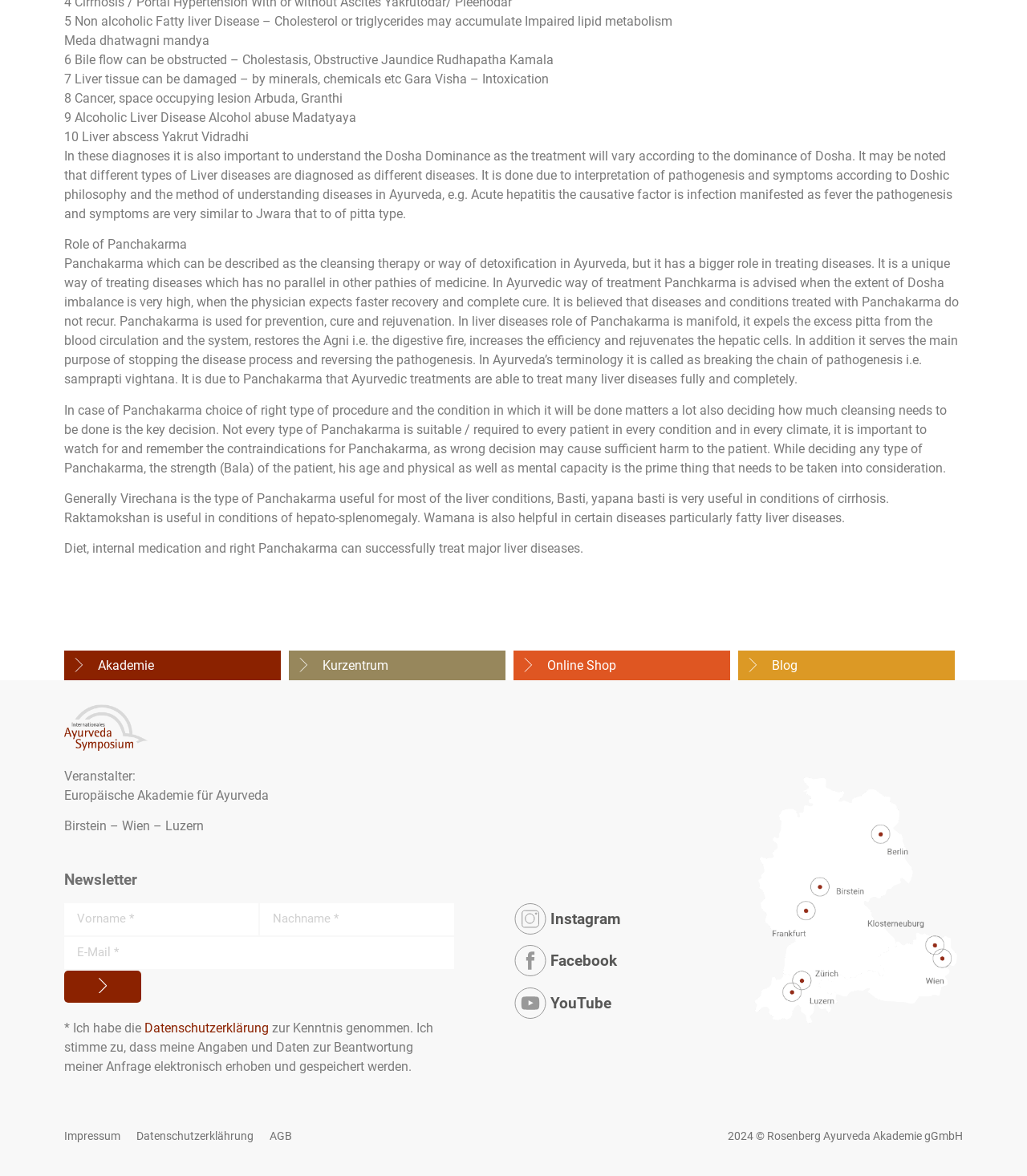Determine the bounding box coordinates for the UI element described. Format the coordinates as (top-left x, top-left y, bottom-right x, bottom-right y) and ensure all values are between 0 and 1. Element description: Blog

[0.719, 0.553, 0.93, 0.578]